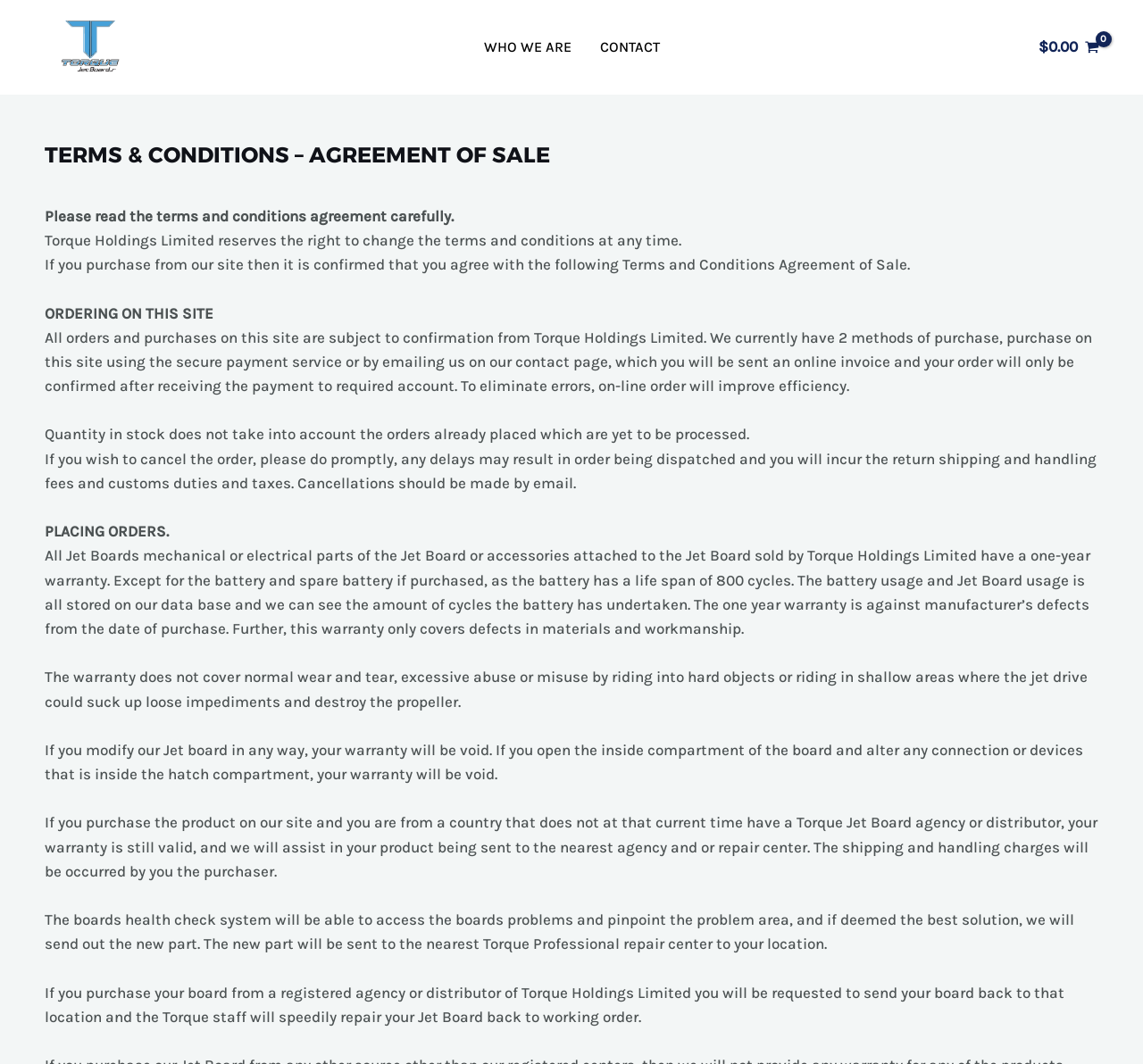Summarize the webpage with intricate details.

The webpage is about the Terms and Conditions of Sale for Torque Jetboard Australia. At the top left, there is a logo image of Torque Jetboard Australia, accompanied by a link with the same name. 

To the right of the logo, there is a navigation menu with two links: "WHO WE ARE" and "CONTACT". 

On the top right, there is a link to view the shopping cart, which is currently empty, and displays a total of $0.00. 

Below the navigation menu, there is a heading that reads "TERMS & CONDITIONS – AGREEMENT OF SALE". 

The main content of the webpage is divided into several sections, each with a heading. The first section explains that users must agree to the Terms and Conditions Agreement of Sale when making a purchase on the site. 

The next section, "ORDERING ON THIS SITE", outlines the ordering process, including the two methods of purchase available and the importance of prompt cancellation if needed. 

The following sections detail the warranty terms for Jet Boards and accessories, including the one-year warranty against manufacturer's defects, and the conditions under which the warranty may be void. 

Throughout the webpage, there are several blocks of text that provide detailed information about the terms and conditions of sale, ordering, and warranty.